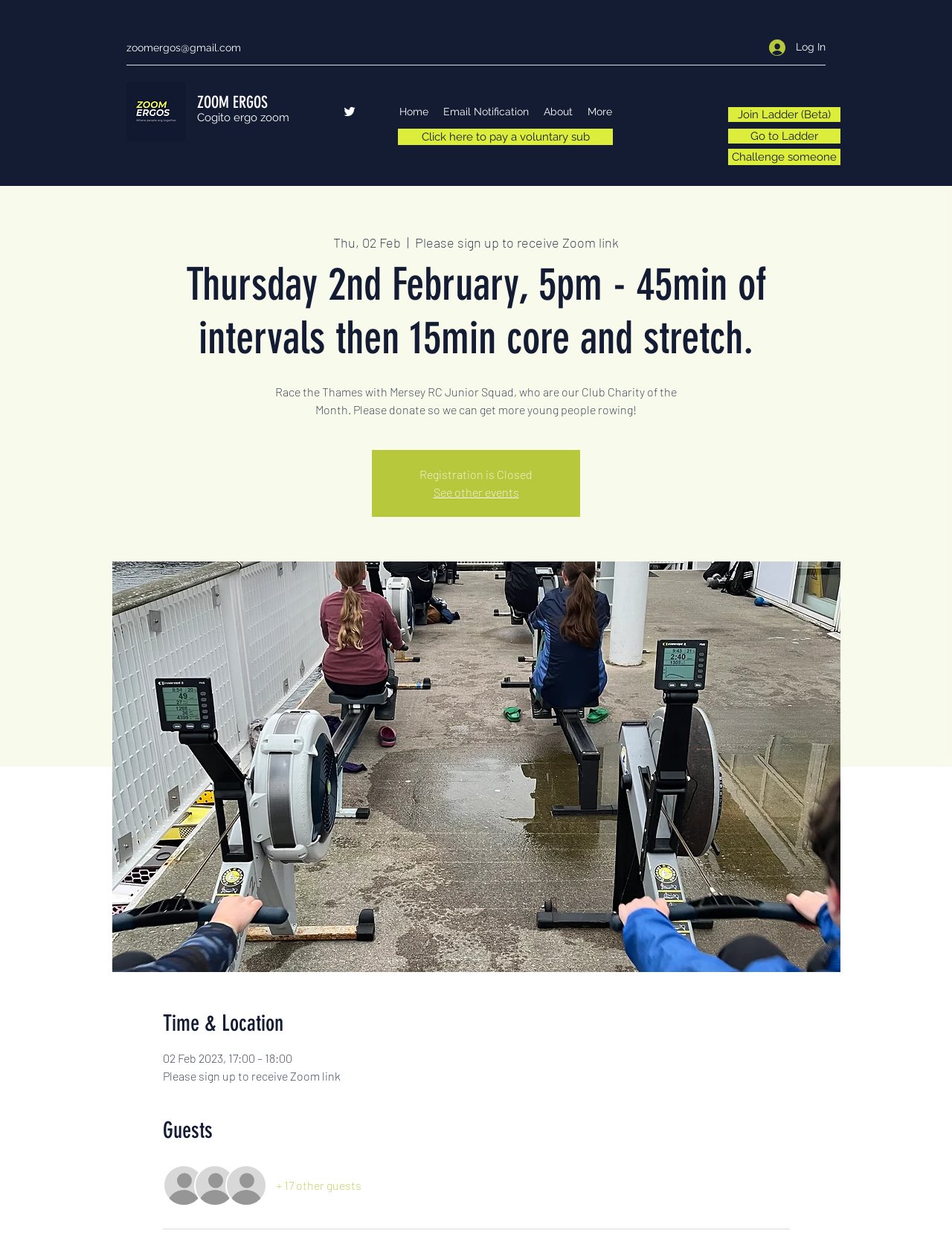Kindly provide the bounding box coordinates of the section you need to click on to fulfill the given instruction: "Go to the Home page".

[0.412, 0.081, 0.458, 0.099]